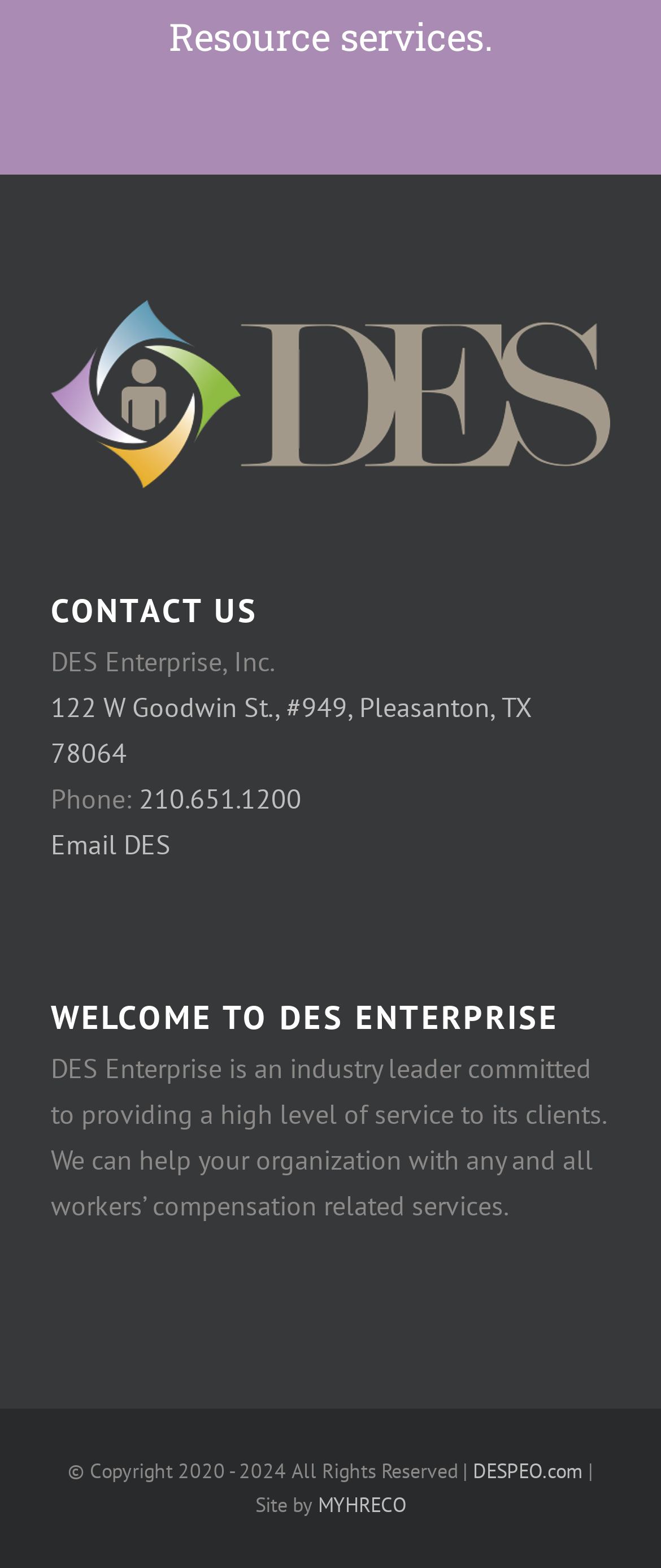Provide the bounding box coordinates of the UI element this sentence describes: "MYHRECO".

[0.481, 0.951, 0.614, 0.967]